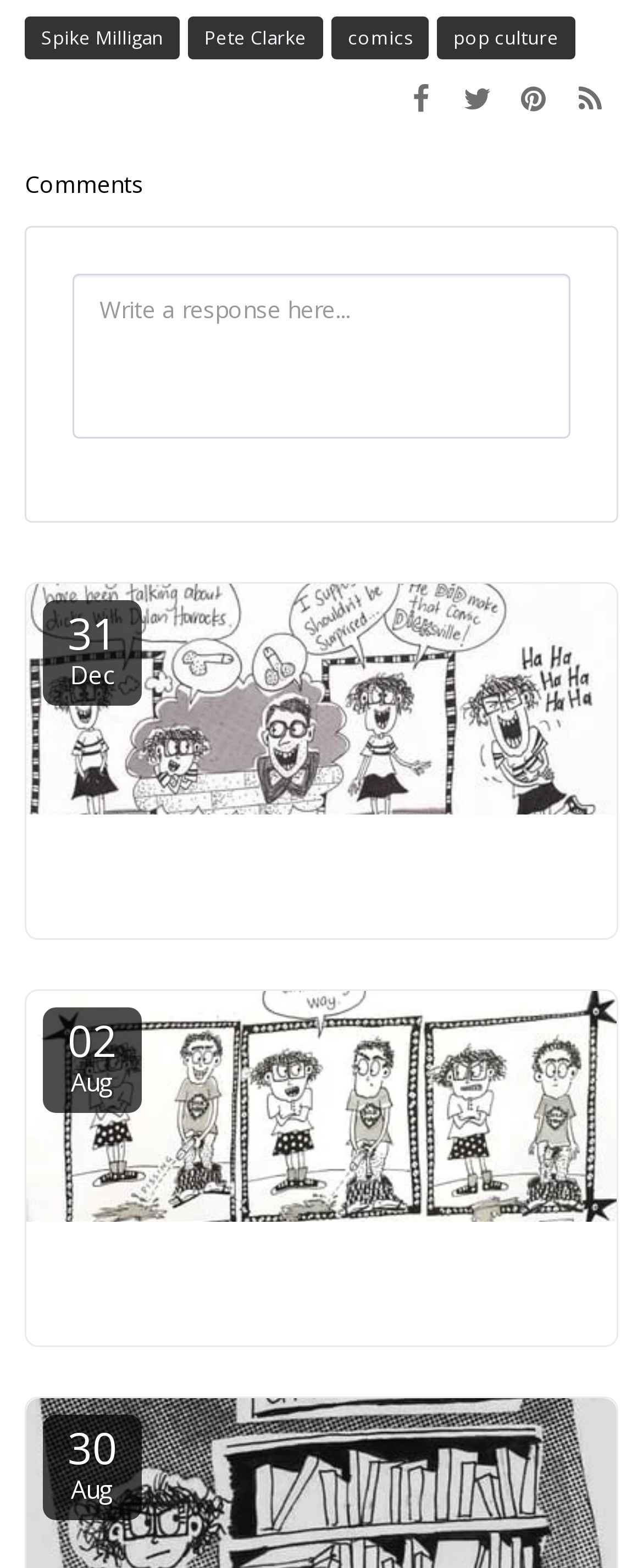What is the date of the third link?
Answer with a single word or short phrase according to what you see in the image.

02 Aug